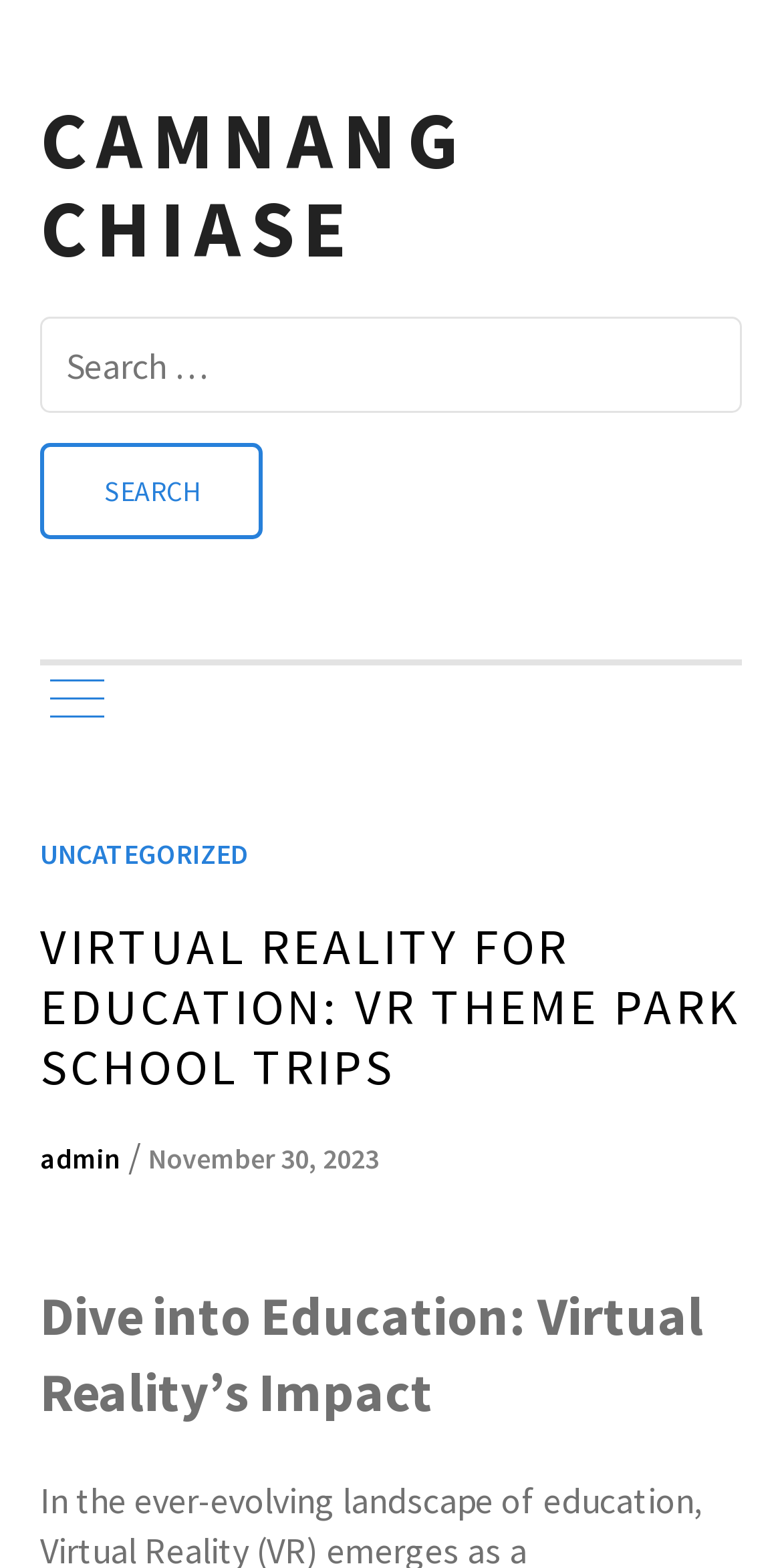Respond with a single word or phrase:
What is the name of the website?

Camnang Chiase